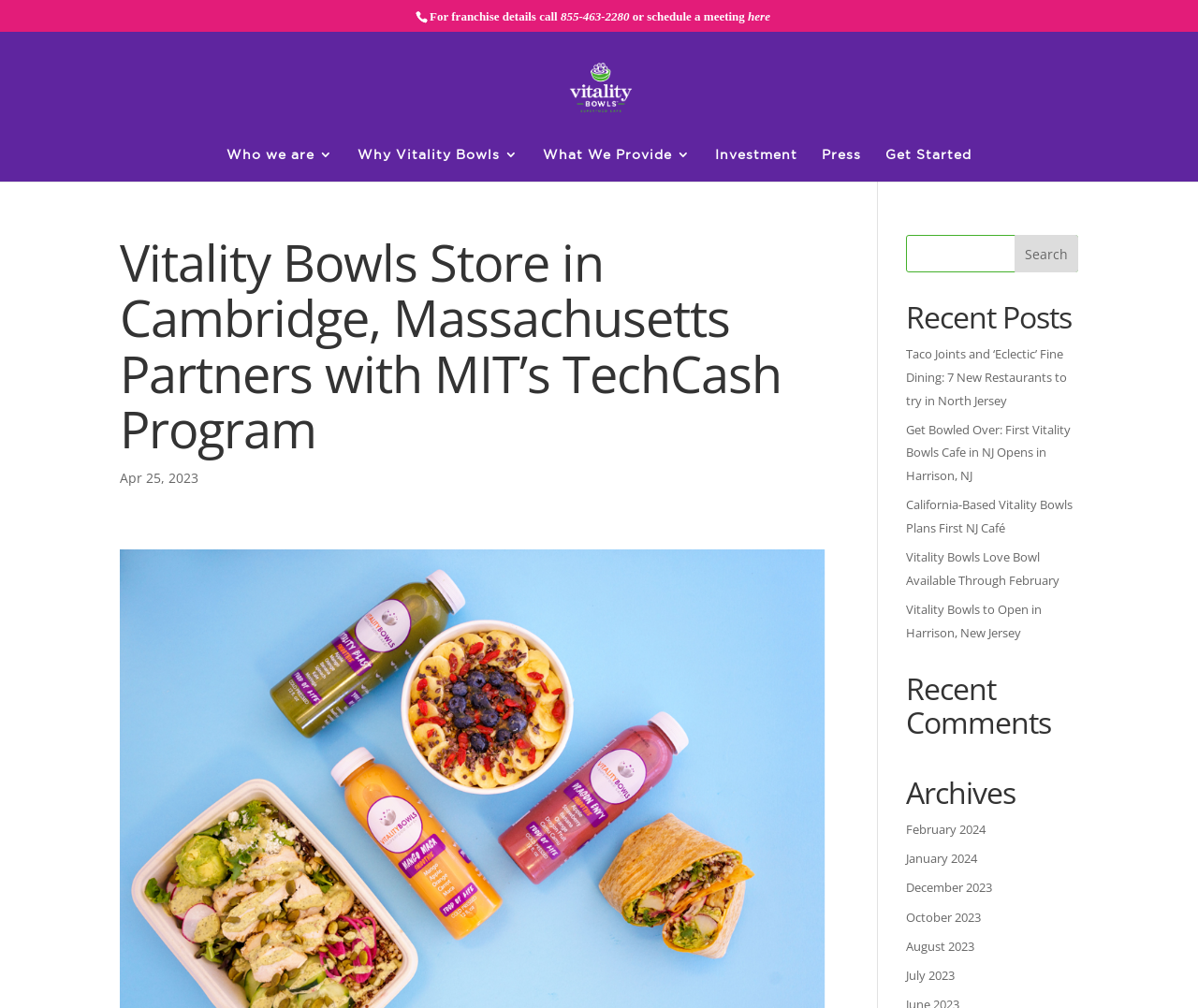Carefully examine the image and provide an in-depth answer to the question: What is the name of the company with a logo at the top?

I found the company name by looking at the top section of the webpage, where there is an image with the text 'Vitality Bowls' next to it, which appears to be the company logo.